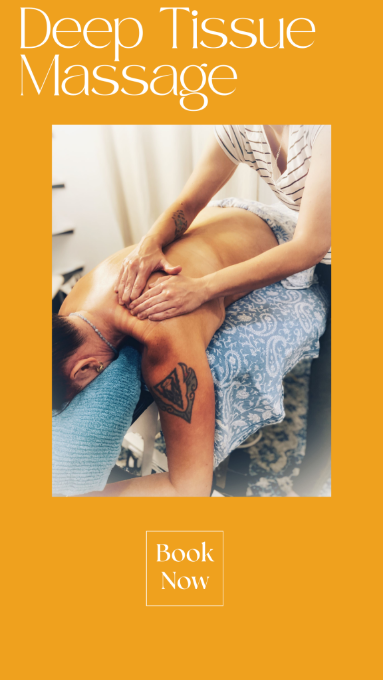Illustrate the image with a detailed and descriptive caption.

The image features an inviting scene of a deep tissue massage in progress, showcasing a relaxed individual lying face down on a massage table. The therapist's hands are engaged in the treatment, applying pressure to the client's back, which is partially covered by a blue patterned cloth. The warm orange background highlights the soothing atmosphere of the massage therapy session. Prominently displayed at the bottom of the image is a "Book Now" button, encouraging potential clients to schedule their deep tissue massage experience. This image beautifully encapsulates the essence of relaxation and wellness associated with therapeutic massage treatments.